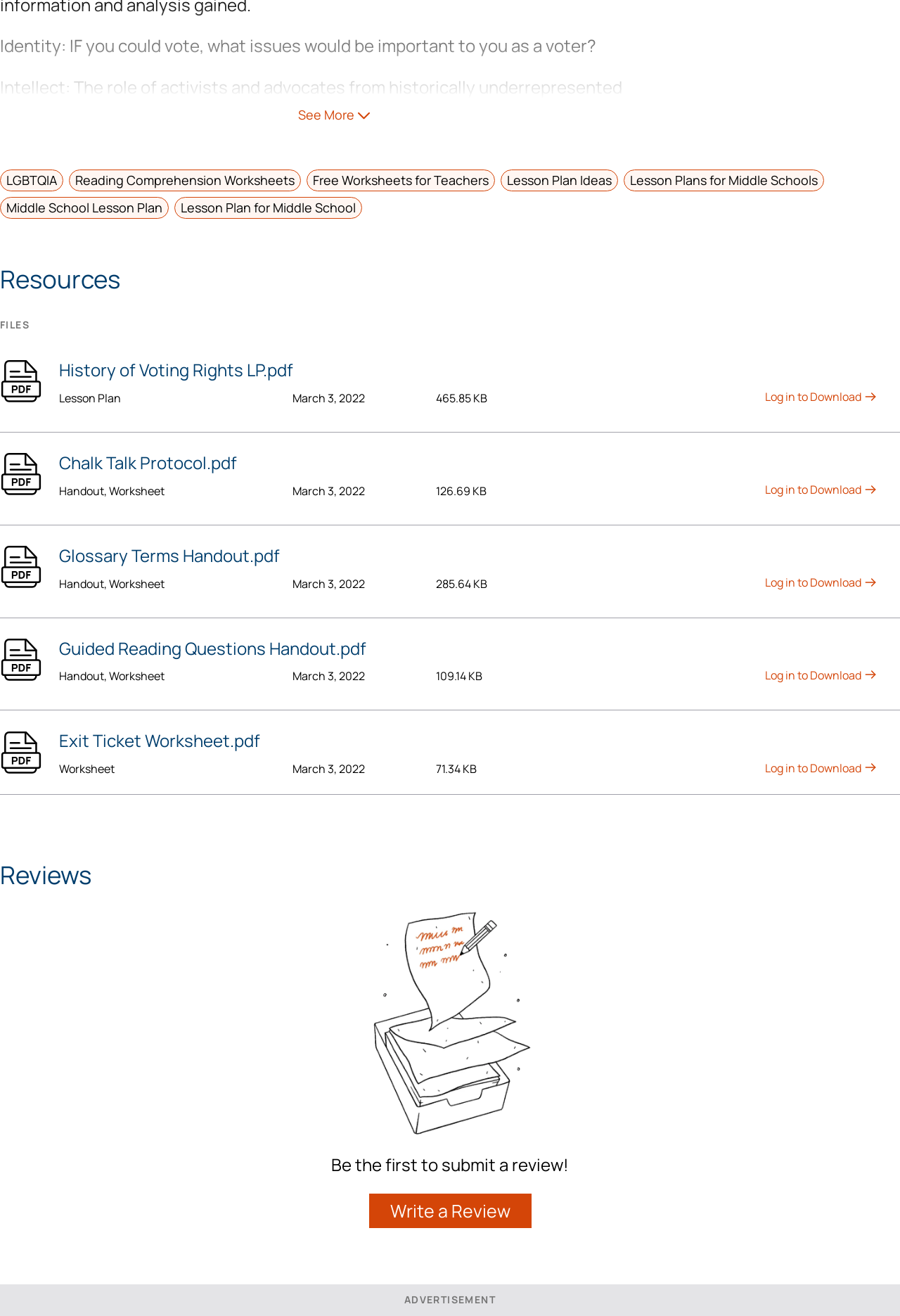Determine the bounding box coordinates of the clickable element to achieve the following action: 'Click the 'LGBTQIA' link'. Provide the coordinates as four float values between 0 and 1, formatted as [left, top, right, bottom].

[0.007, 0.13, 0.063, 0.143]